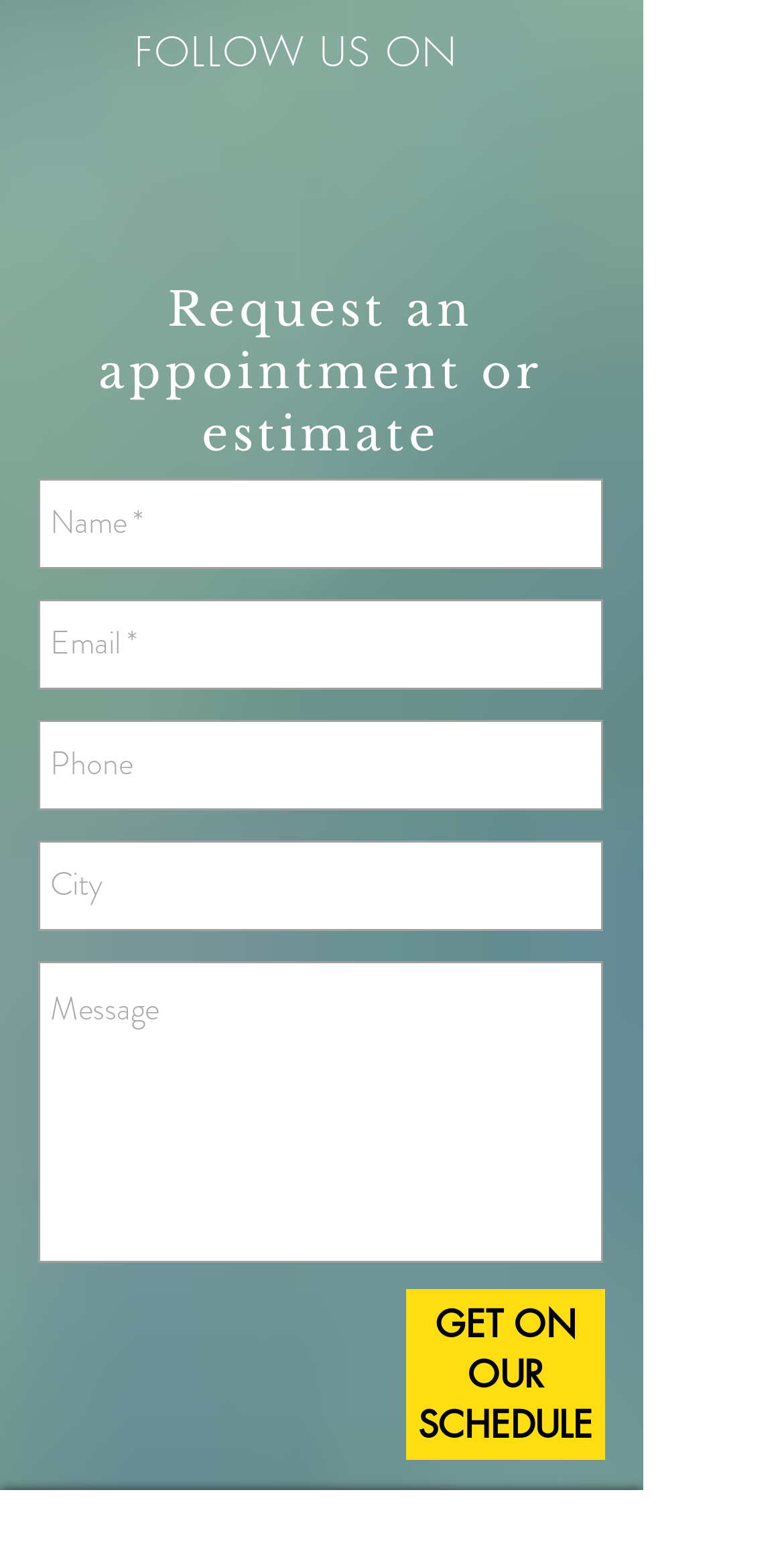Please identify the bounding box coordinates of the element's region that should be clicked to execute the following instruction: "Follow us on Facebook". The bounding box coordinates must be four float numbers between 0 and 1, i.e., [left, top, right, bottom].

[0.259, 0.076, 0.349, 0.121]